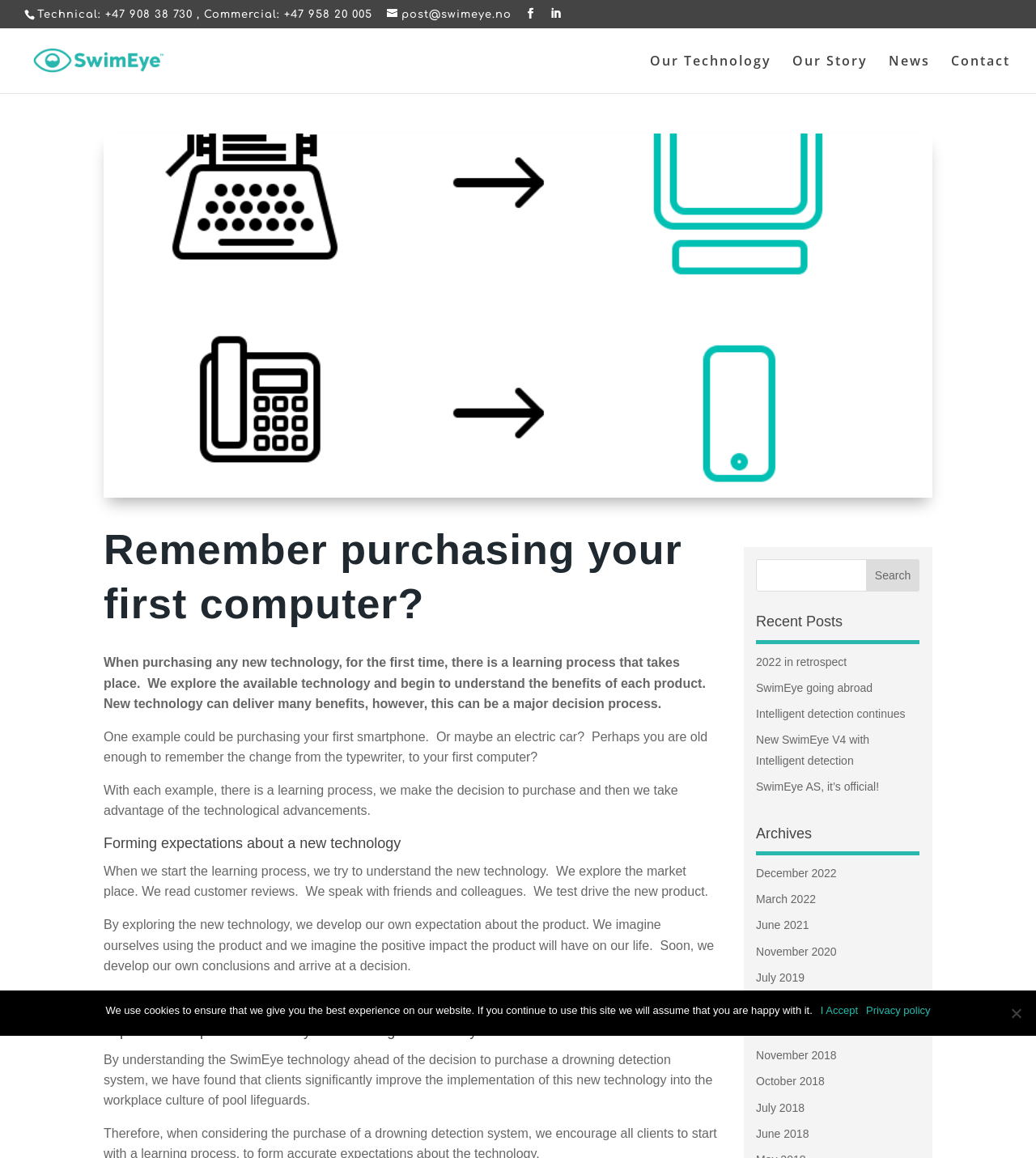Please give a succinct answer to the question in one word or phrase:
What is the name of the company?

SwimEye